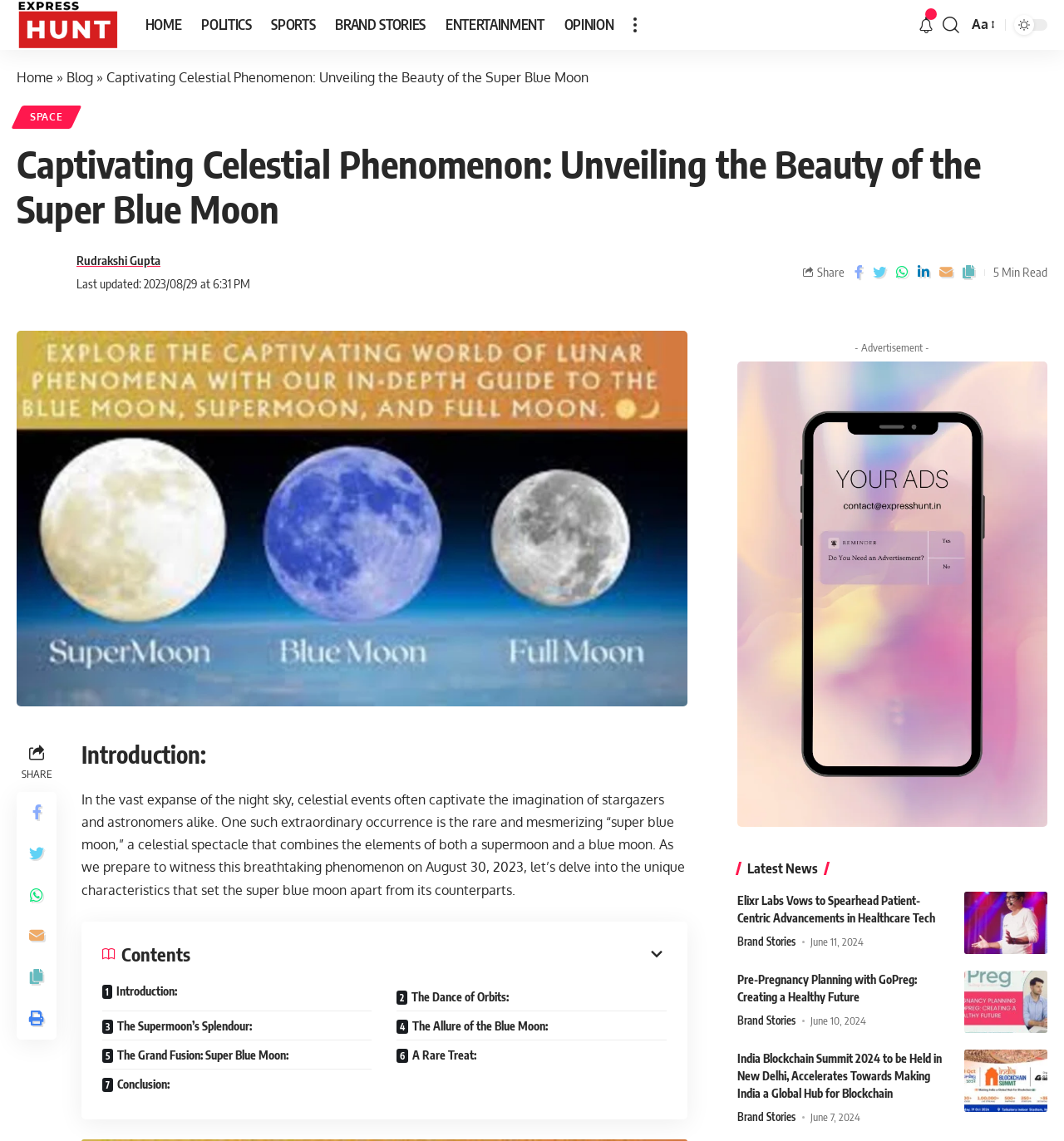Please identify the bounding box coordinates of the area that needs to be clicked to fulfill the following instruction: "Show Advanced Filters."

None